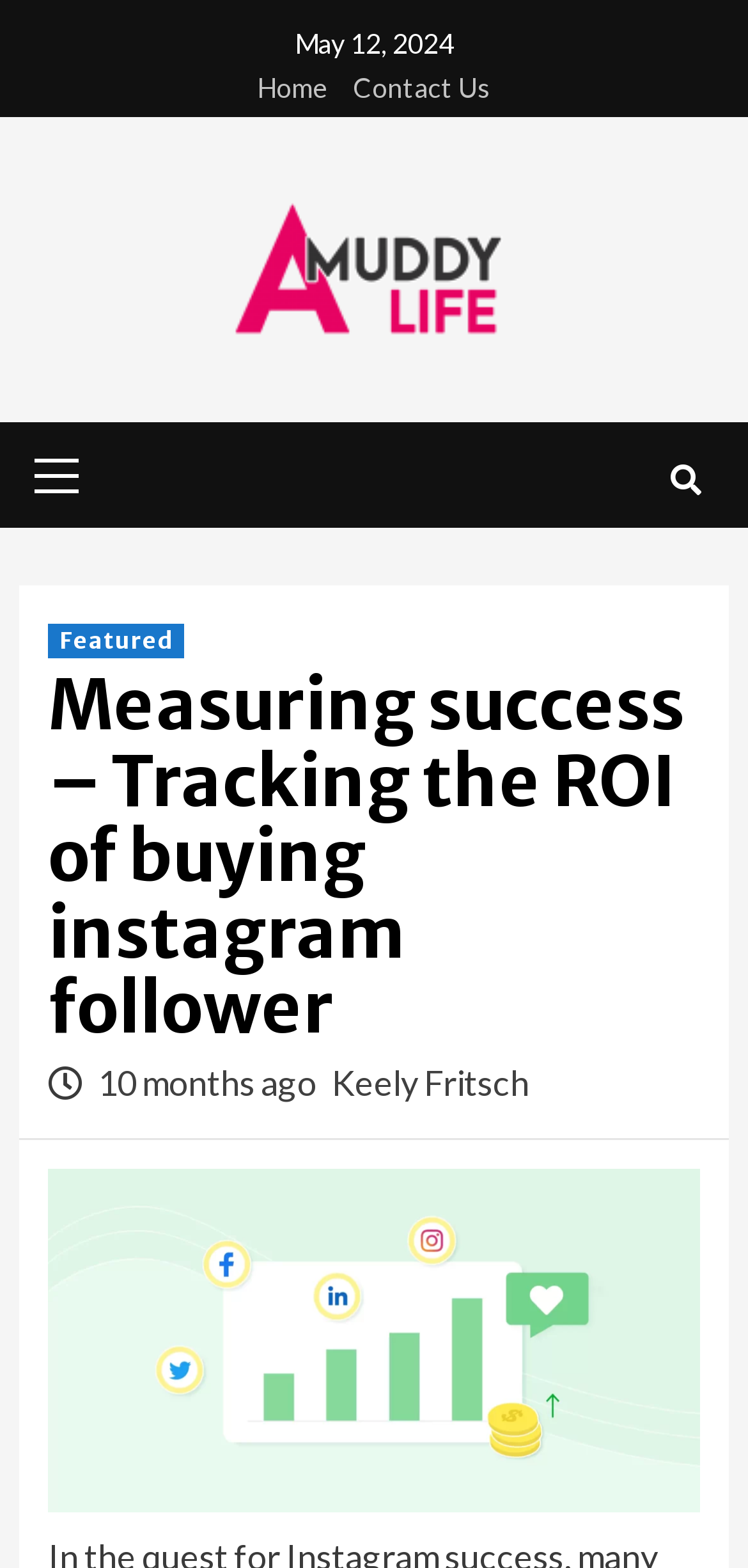Pinpoint the bounding box coordinates of the clickable area necessary to execute the following instruction: "view author profile". The coordinates should be given as four float numbers between 0 and 1, namely [left, top, right, bottom].

[0.444, 0.677, 0.708, 0.704]